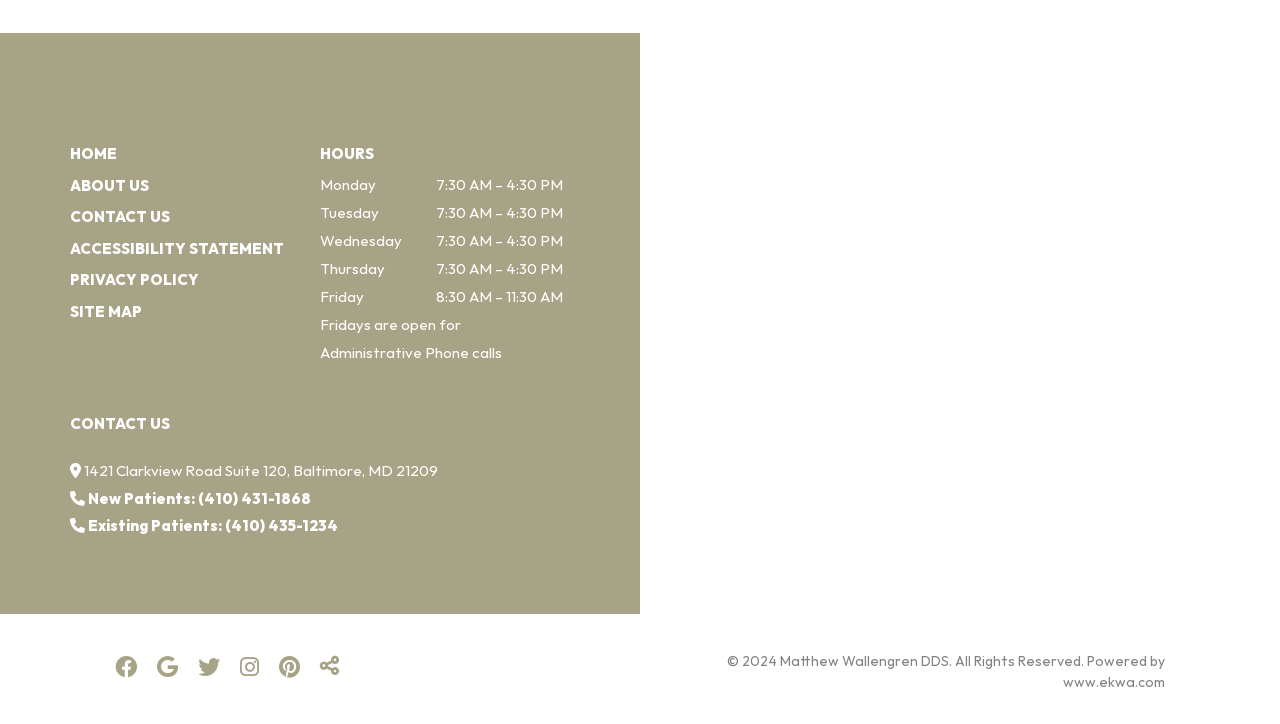What is the address of the office?
Please respond to the question with as much detail as possible.

I found the address of the office by looking at the links under the 'CONTACT US' heading. The link with the map pin icon has the address 1421 Clarkview Road Suite 120, Baltimore, MD 21209.